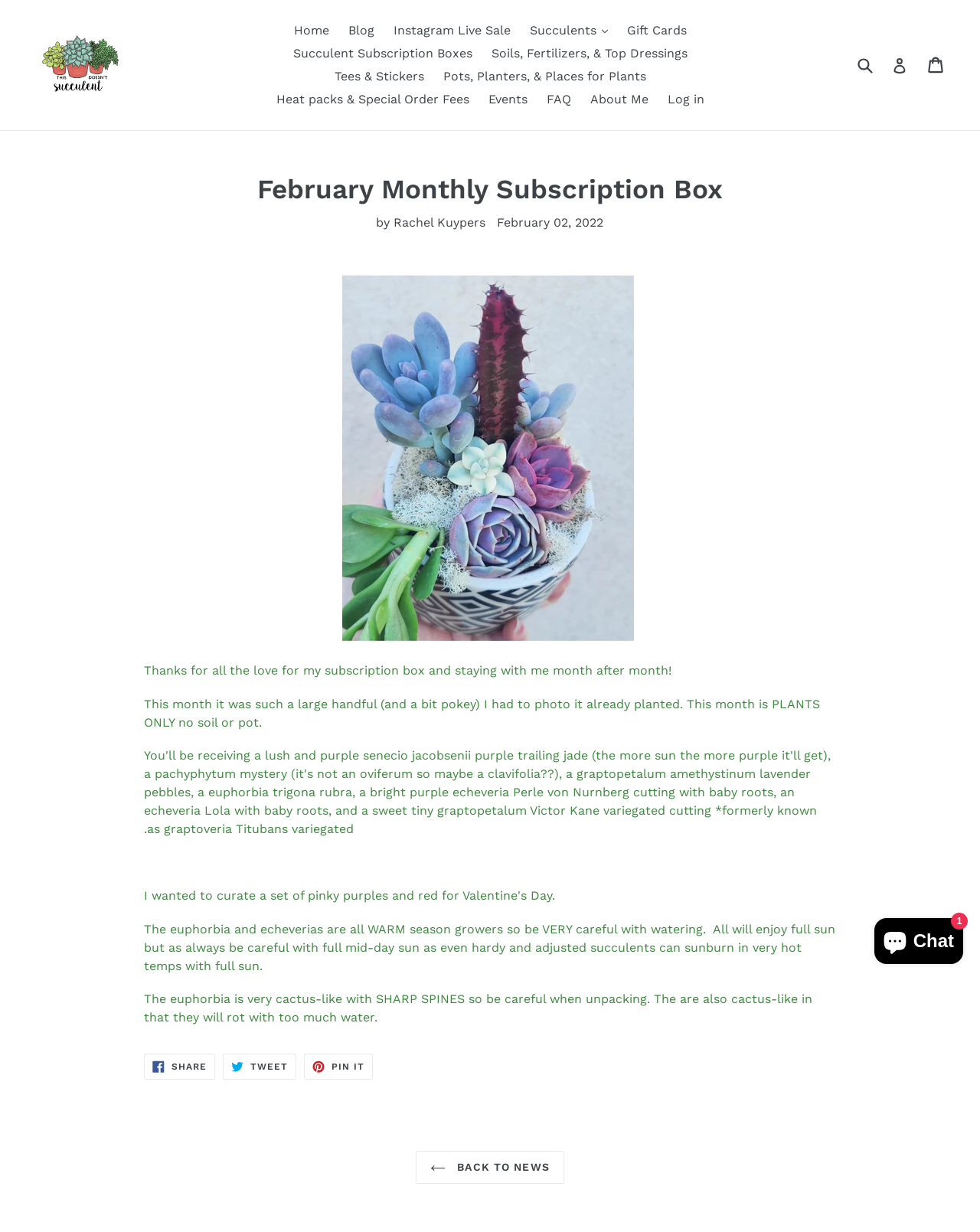Pinpoint the bounding box coordinates of the element to be clicked to execute the instruction: "Share on Facebook".

[0.147, 0.855, 0.22, 0.876]